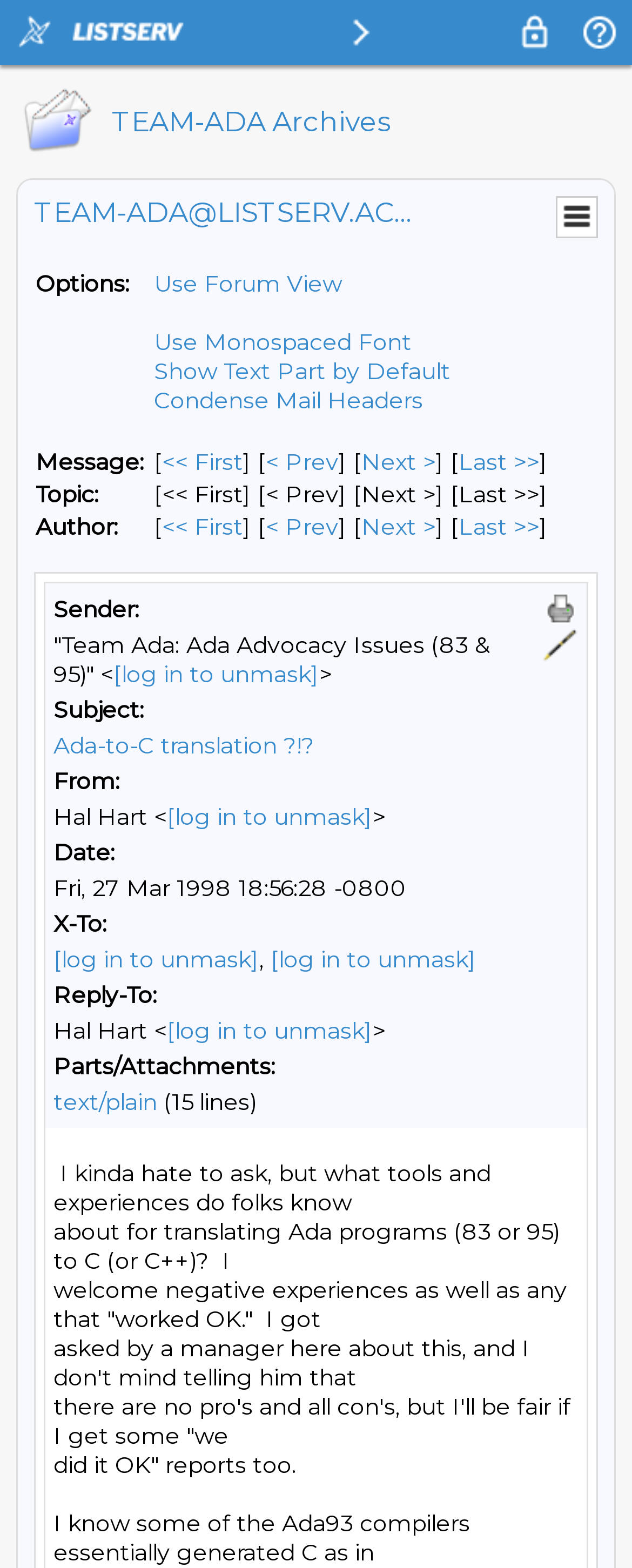Locate the bounding box coordinates of the clickable region to complete the following instruction: "Visit the About Me page."

None